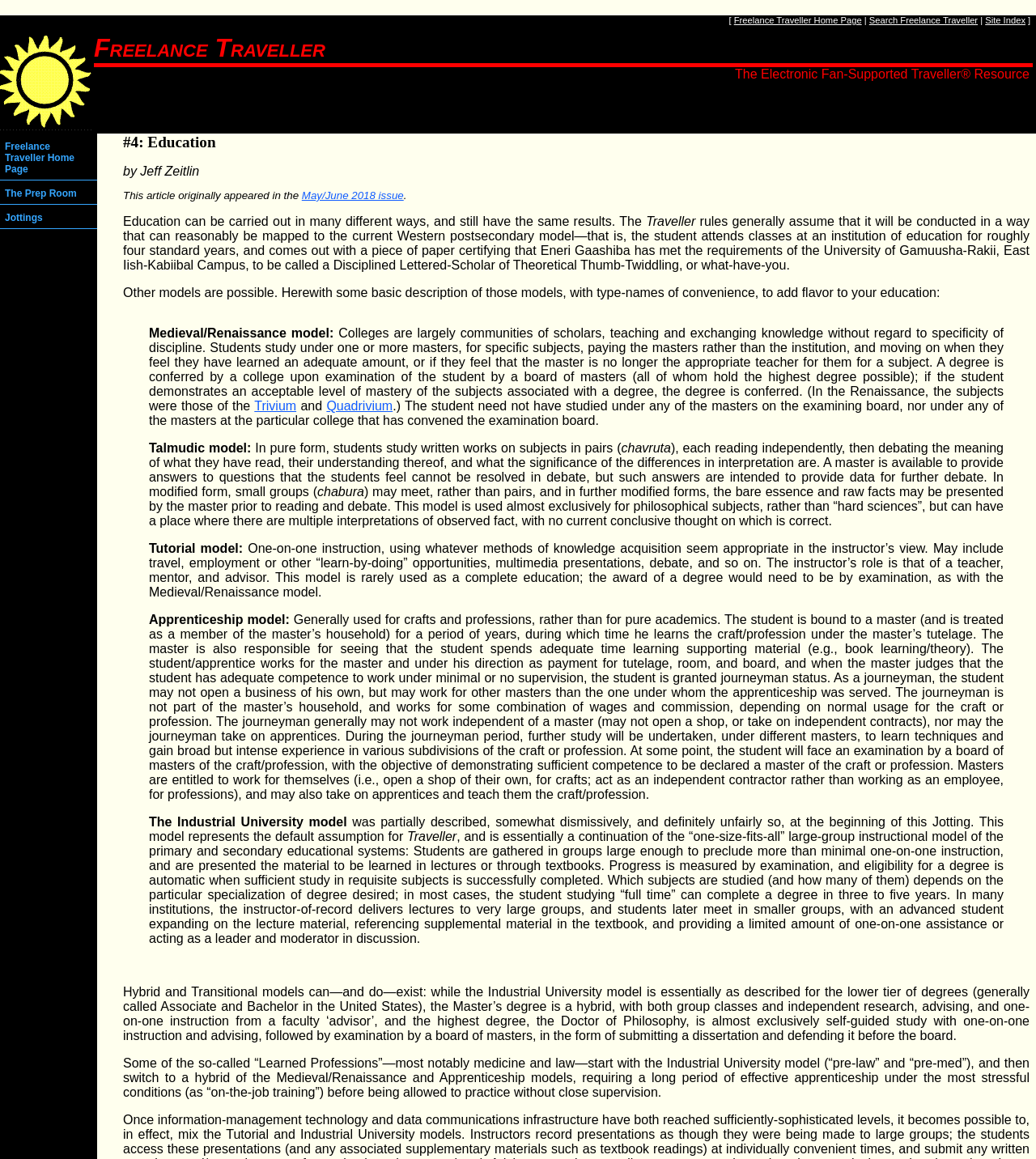What is the author of the article?
Based on the screenshot, give a detailed explanation to answer the question.

I found the author's name by looking at the static text element that says 'by Jeff Zeitlin'. This element is located below the title of the webpage and indicates the author of the article.